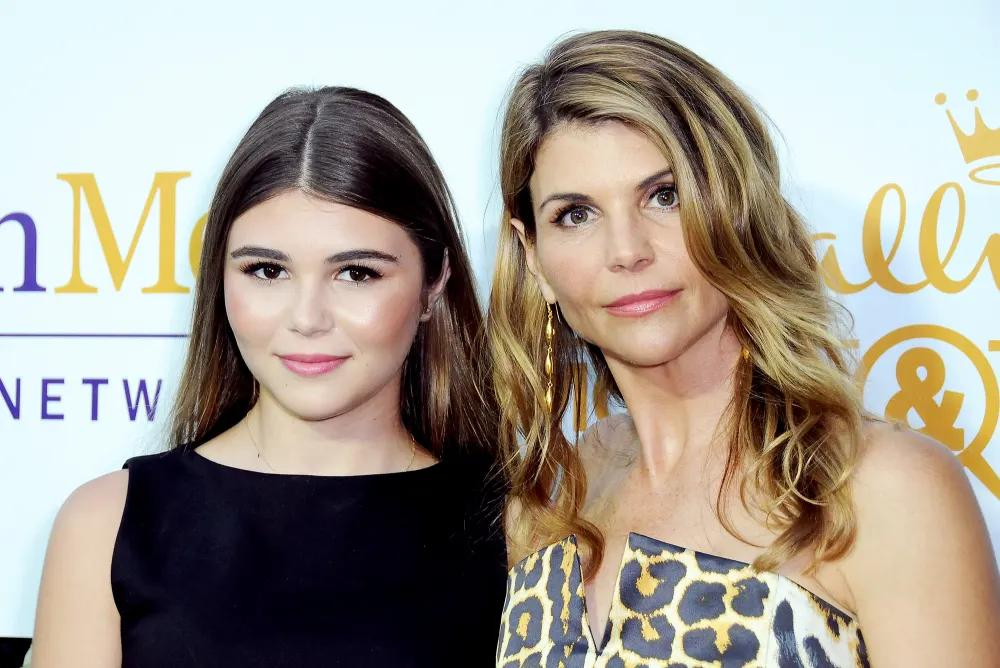What design is on the mother's outfit?
Refer to the image and provide a detailed answer to the question.

According to the caption, the mother's outfit is adorned with a leopard print design, which suggests that the design on her outfit is leopard print.